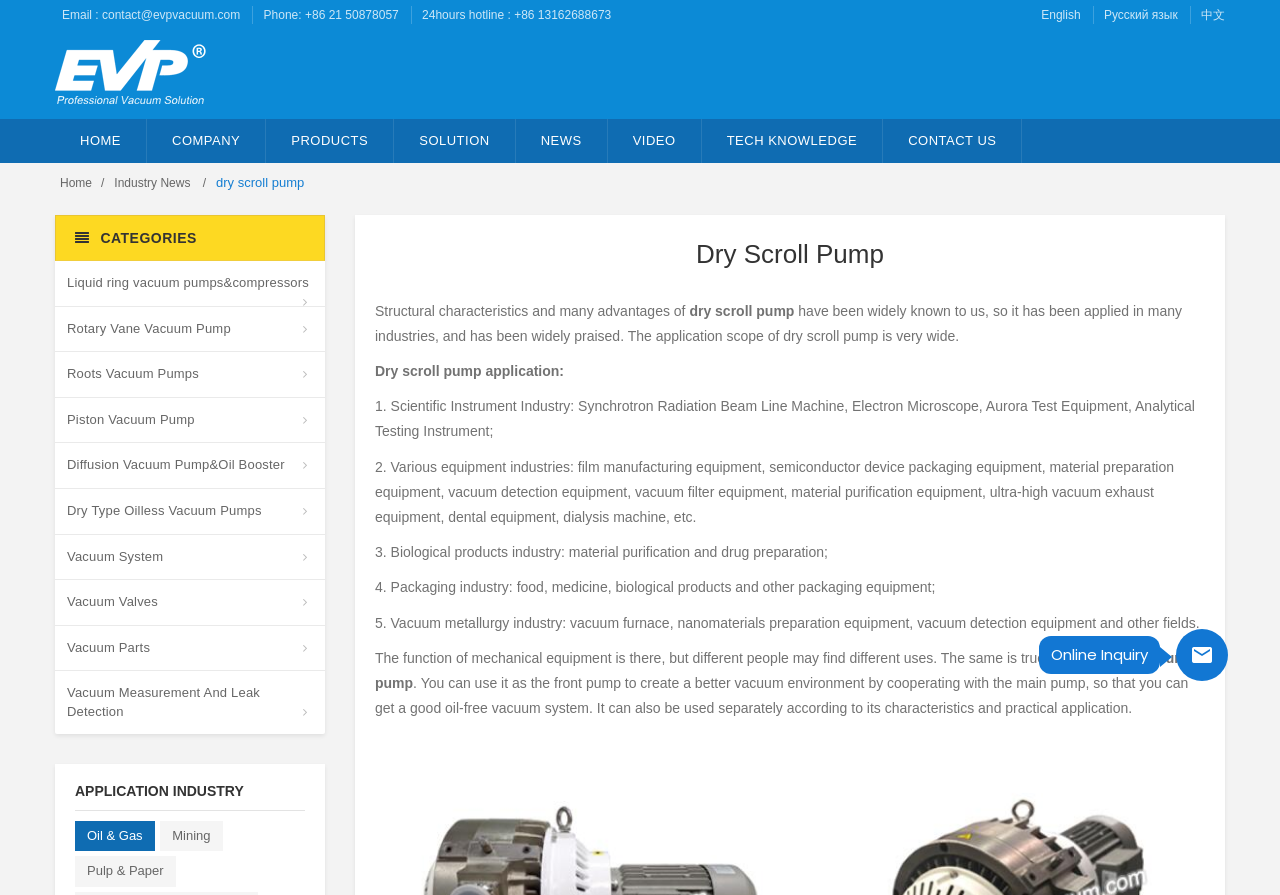Based on the element description 24hours hotline : +86 13162688673, identify the bounding box of the UI element in the given webpage screenshot. The coordinates should be in the format (top-left x, top-left y, bottom-right x, bottom-right y) and must be between 0 and 1.

[0.33, 0.009, 0.478, 0.025]